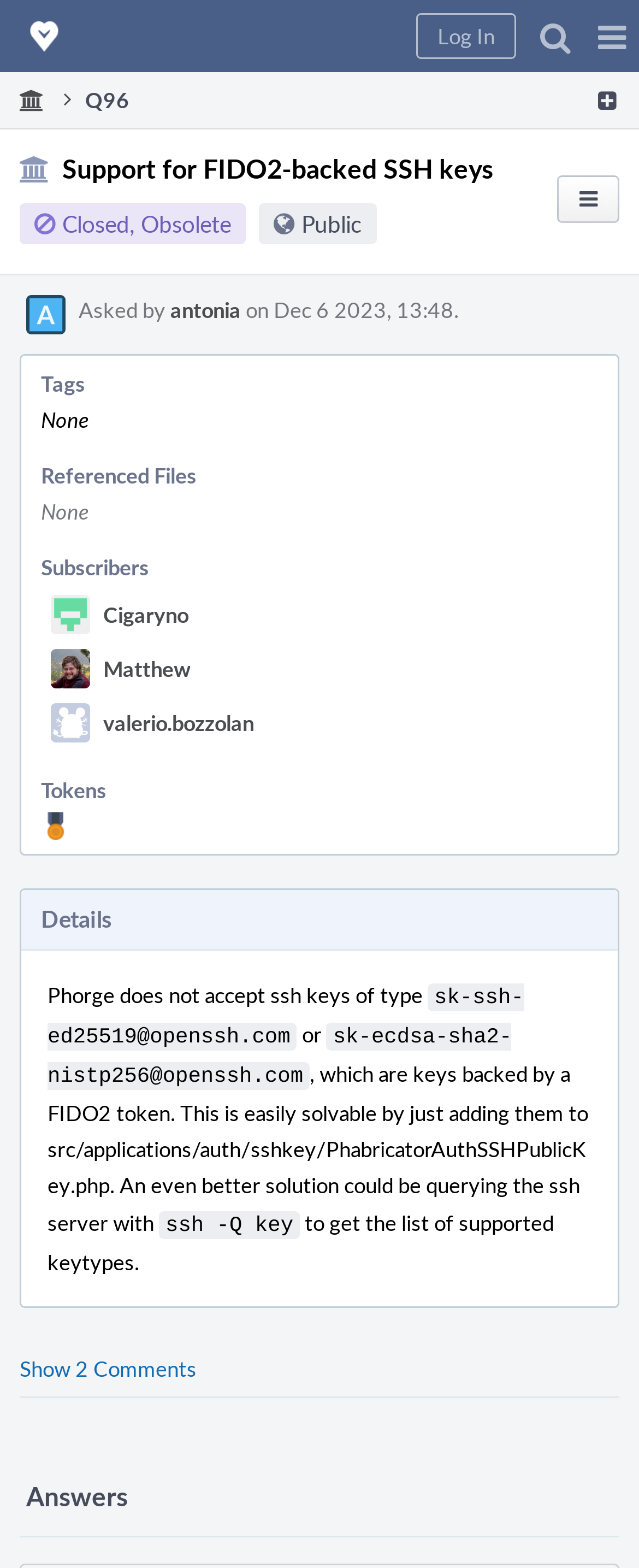Provide a single word or phrase to answer the given question: 
What is the status of this issue?

Closed, Obsolete